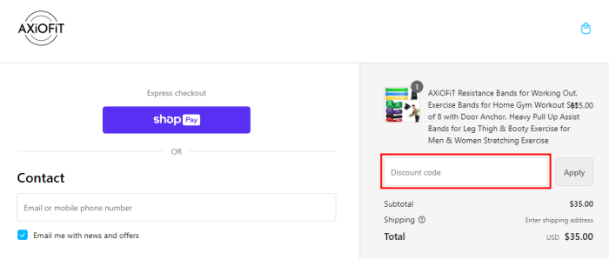Describe the scene in the image with detailed observations.

The image illustrates the checkout interface for AXiOFiT, highlighting the section where customers can apply a discount code. Prominently displayed is a red border around the "Discount code" input box, inviting users to enter a promotional code to reduce their total. The interface shows a subtotal of $35, alongside shipping options, reinforcing that this is a crucial step in the purchasing process. Additionally, the user is prompted to either continue with the express checkout via the "shop" button or provide contact information to proceed. This visual serves as a guide for customers to maximize their shopping experience by utilizing promotional offers on functional training equipment.